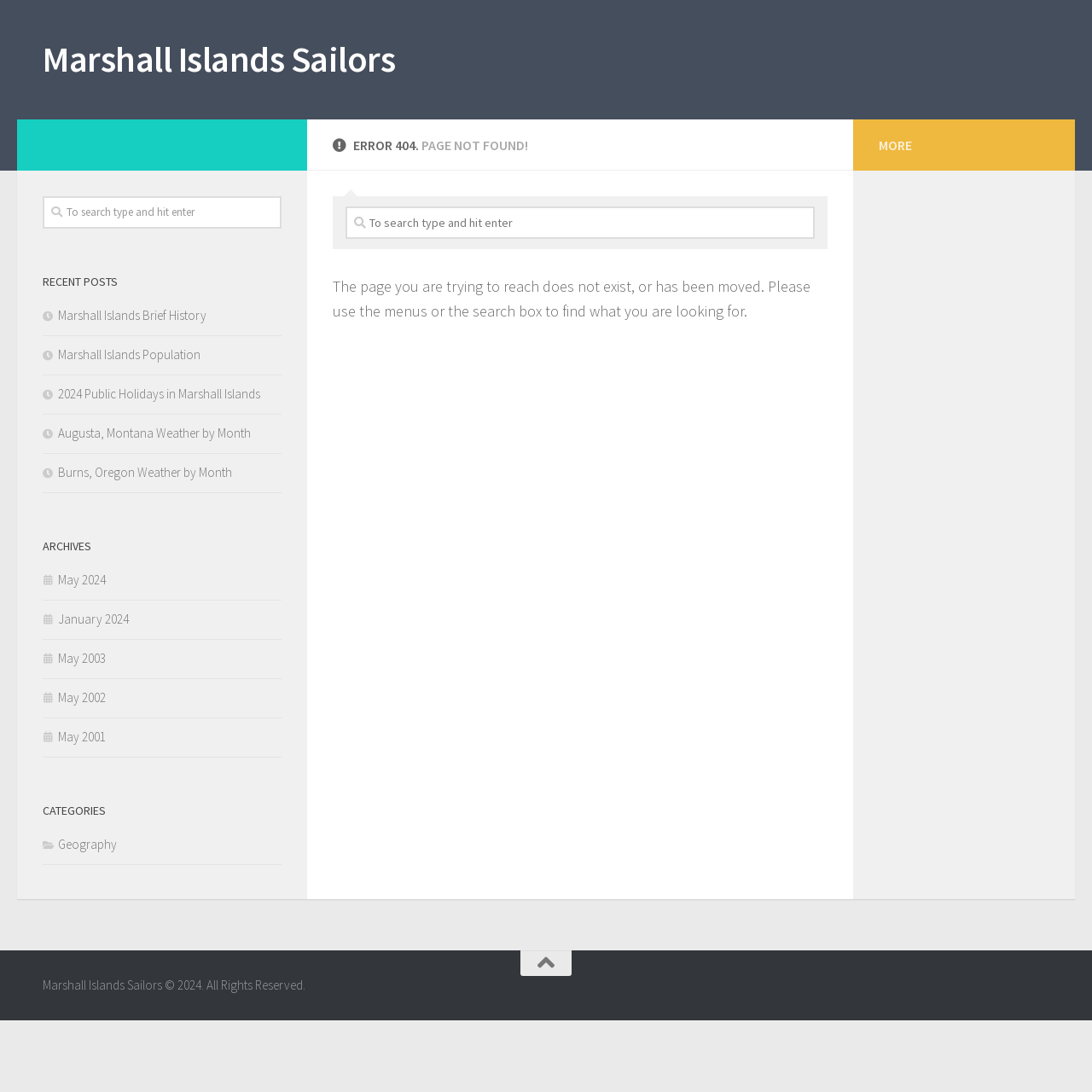Determine the bounding box coordinates for the region that must be clicked to execute the following instruction: "Sign in via your institution".

None